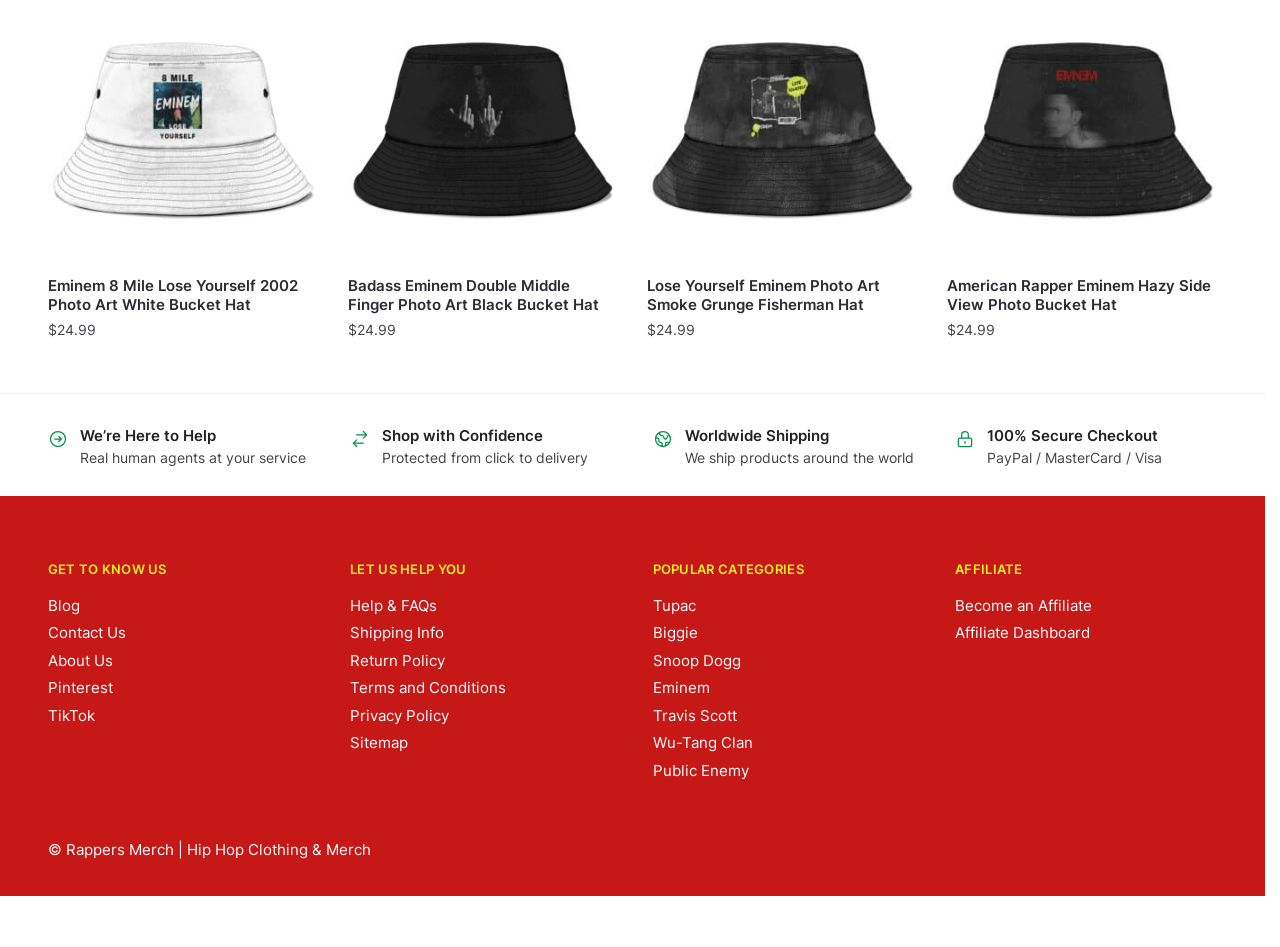Locate the coordinates of the bounding box for the clickable region that fulfills this instruction: "View products in Tupac category".

[0.51, 0.683, 0.543, 0.703]